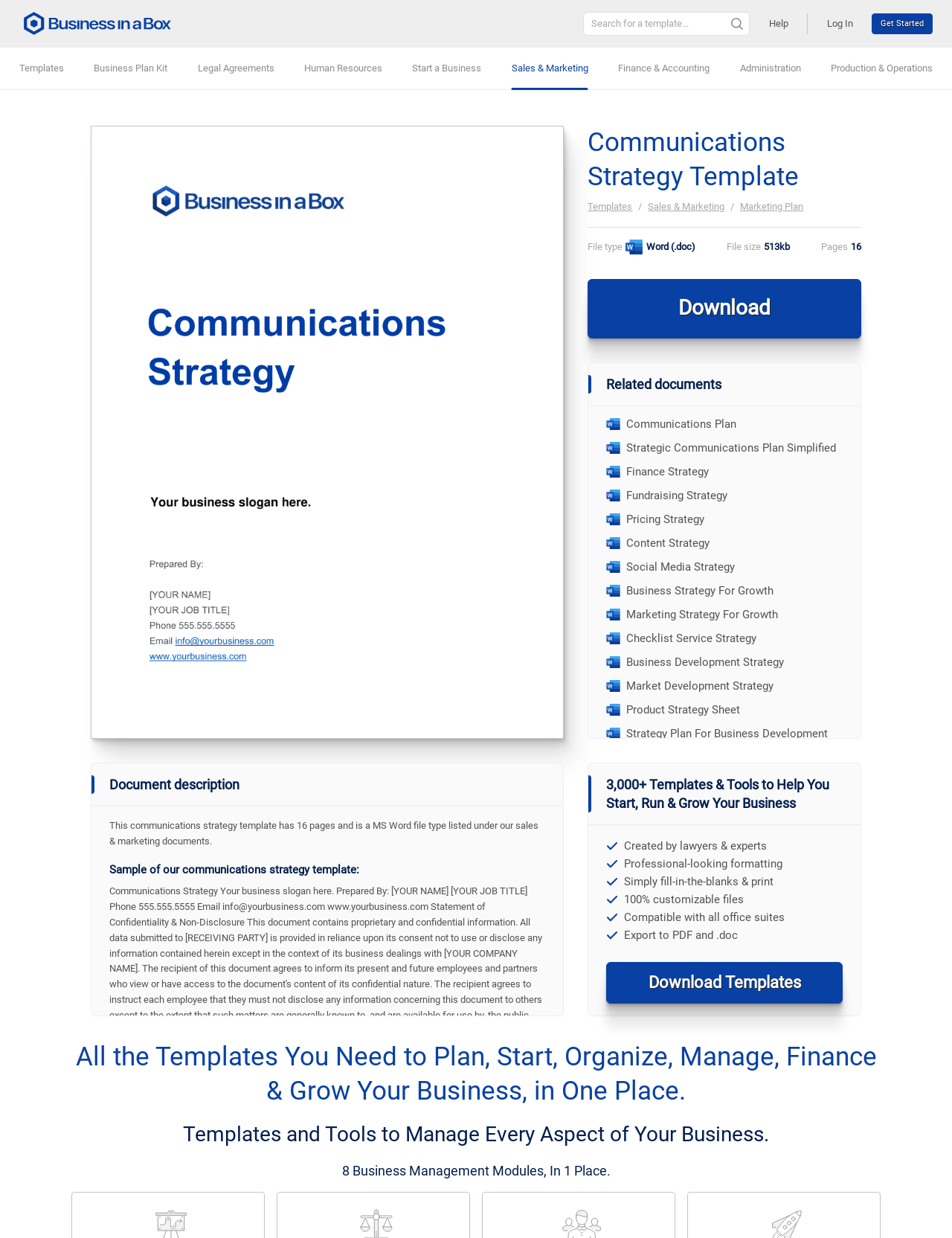Determine the bounding box coordinates of the element's region needed to click to follow the instruction: "Get Started". Provide these coordinates as four float numbers between 0 and 1, formatted as [left, top, right, bottom].

[0.916, 0.011, 0.98, 0.028]